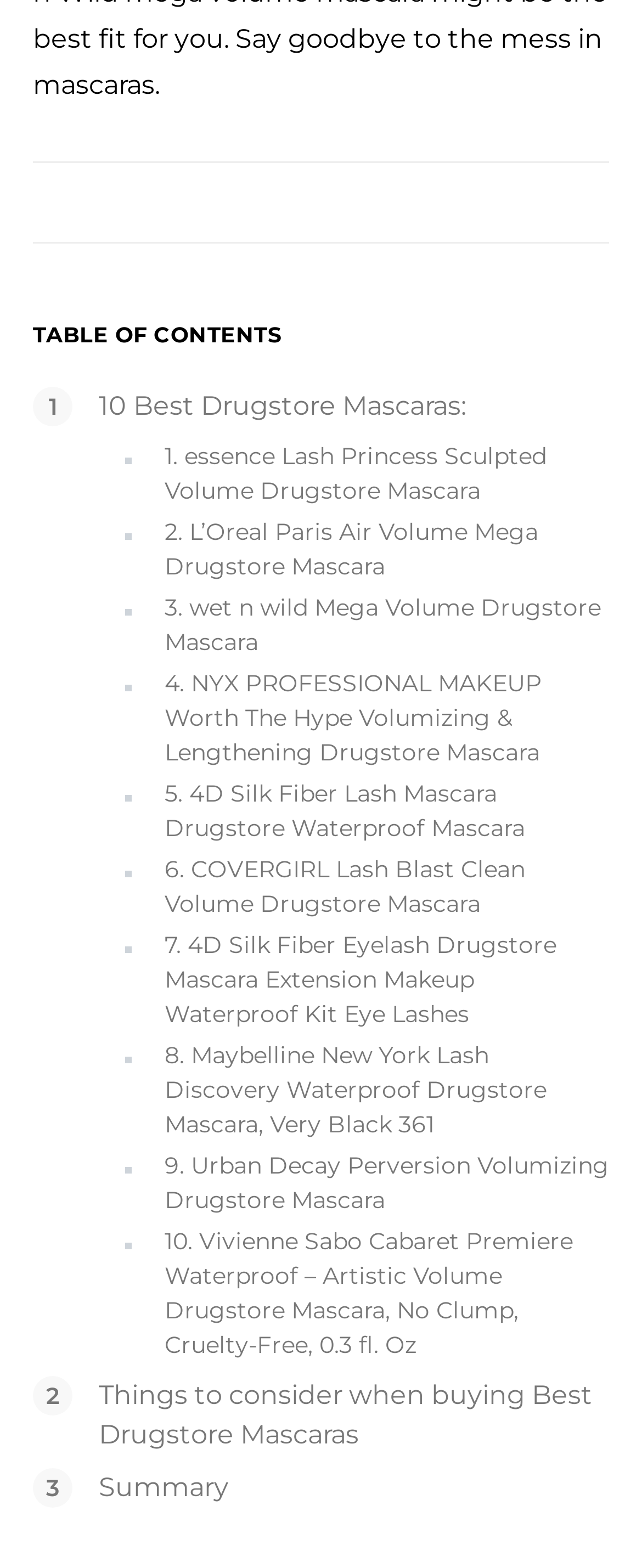Carefully examine the image and provide an in-depth answer to the question: What is the purpose of the link 'Things to consider when buying Best Drugstore Mascaras'?

Based on the title of the link, I can infer that it provides a guide or tips for buying the best drugstore mascaras. This suggests that the purpose of the link is to provide a buying guide for users.